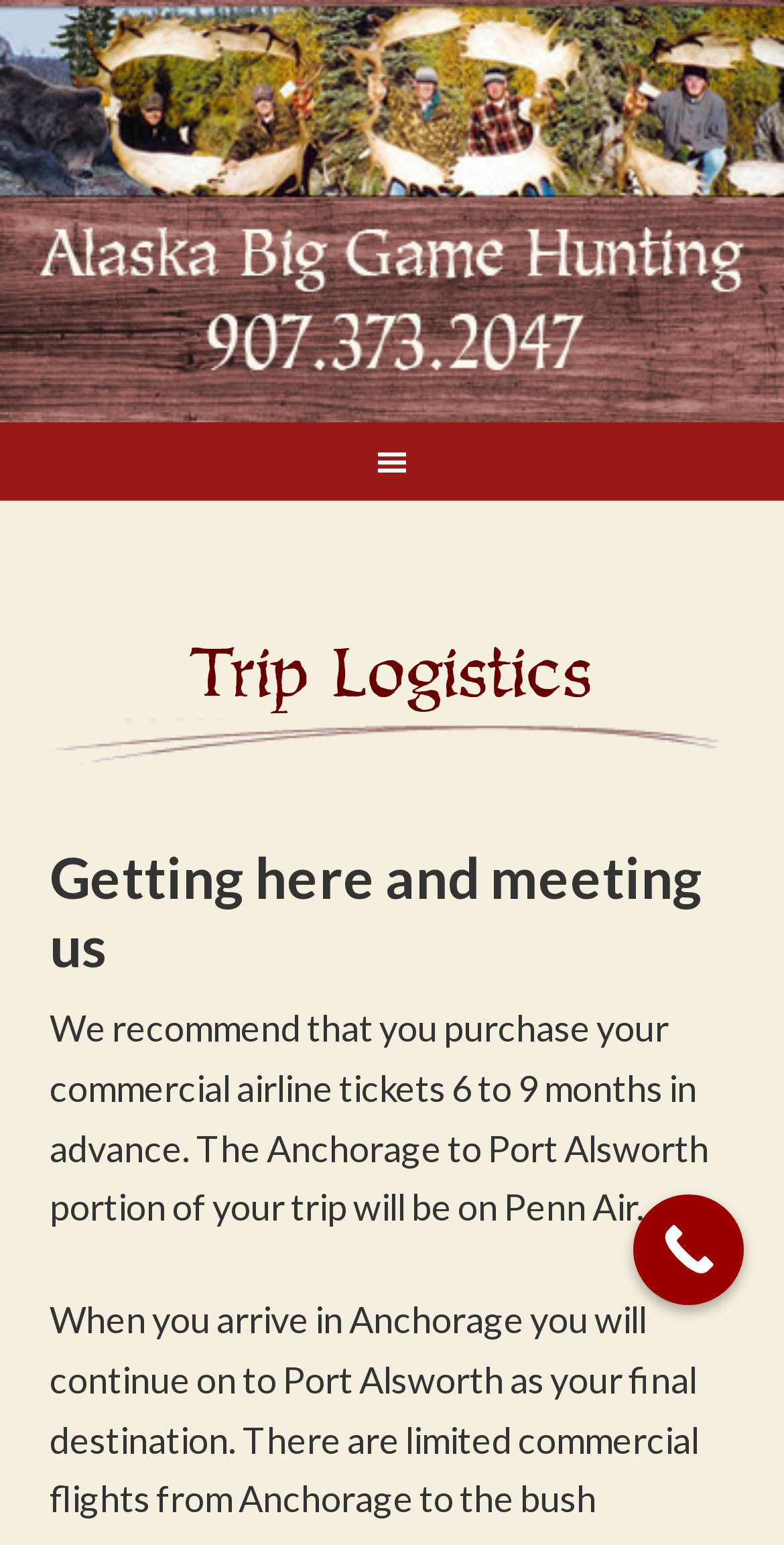From the webpage screenshot, identify the region described by Alaska Big Game Hunting. Provide the bounding box coordinates as (top-left x, top-left y, bottom-right x, bottom-right y), with each value being a floating point number between 0 and 1.

[0.0, 0.0, 1.0, 0.273]